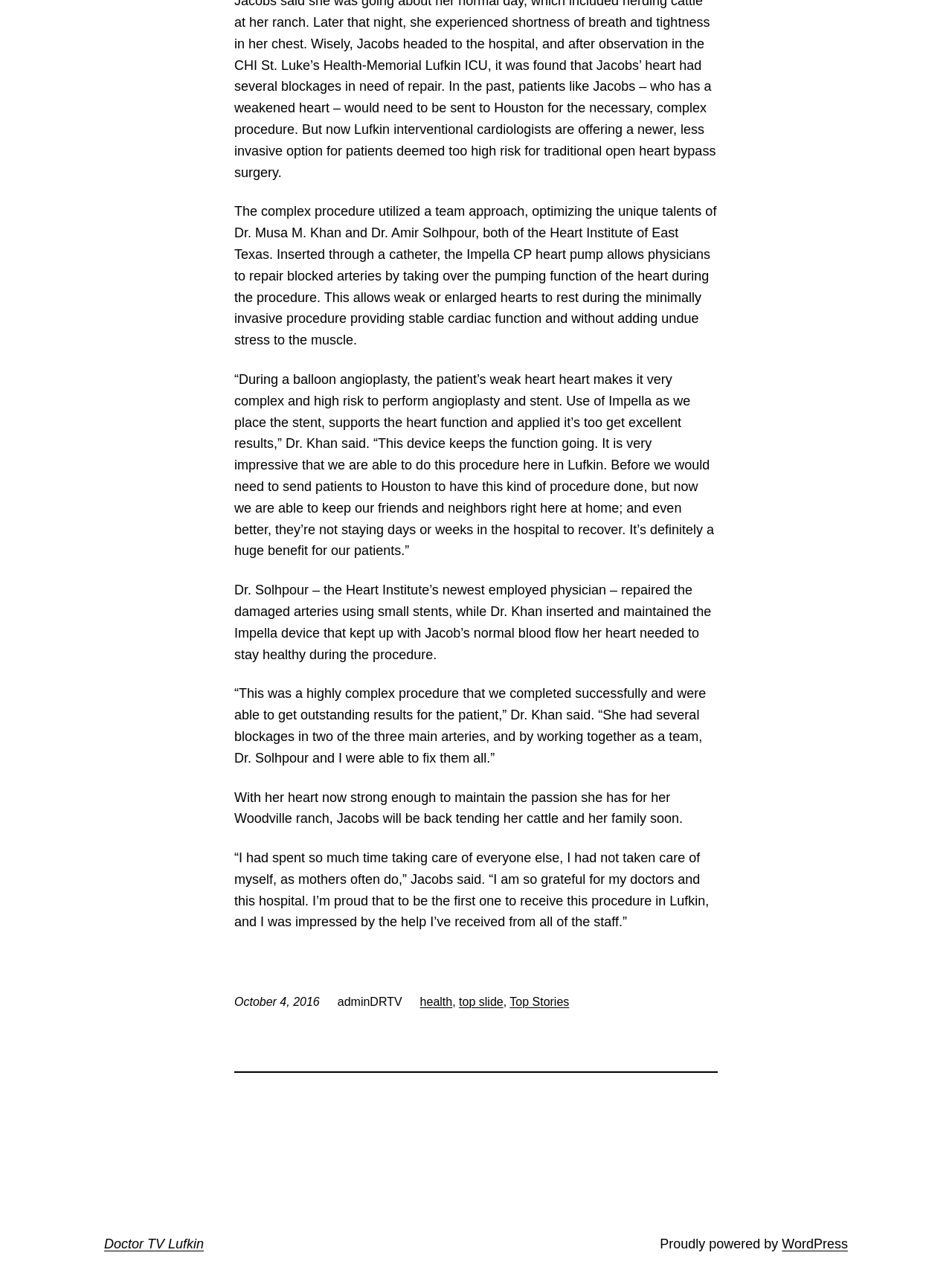When was the article published?
Refer to the image and provide a thorough answer to the question.

The date 'October 4, 2016' is mentioned at the bottom of the page, indicating the publication date of the article.